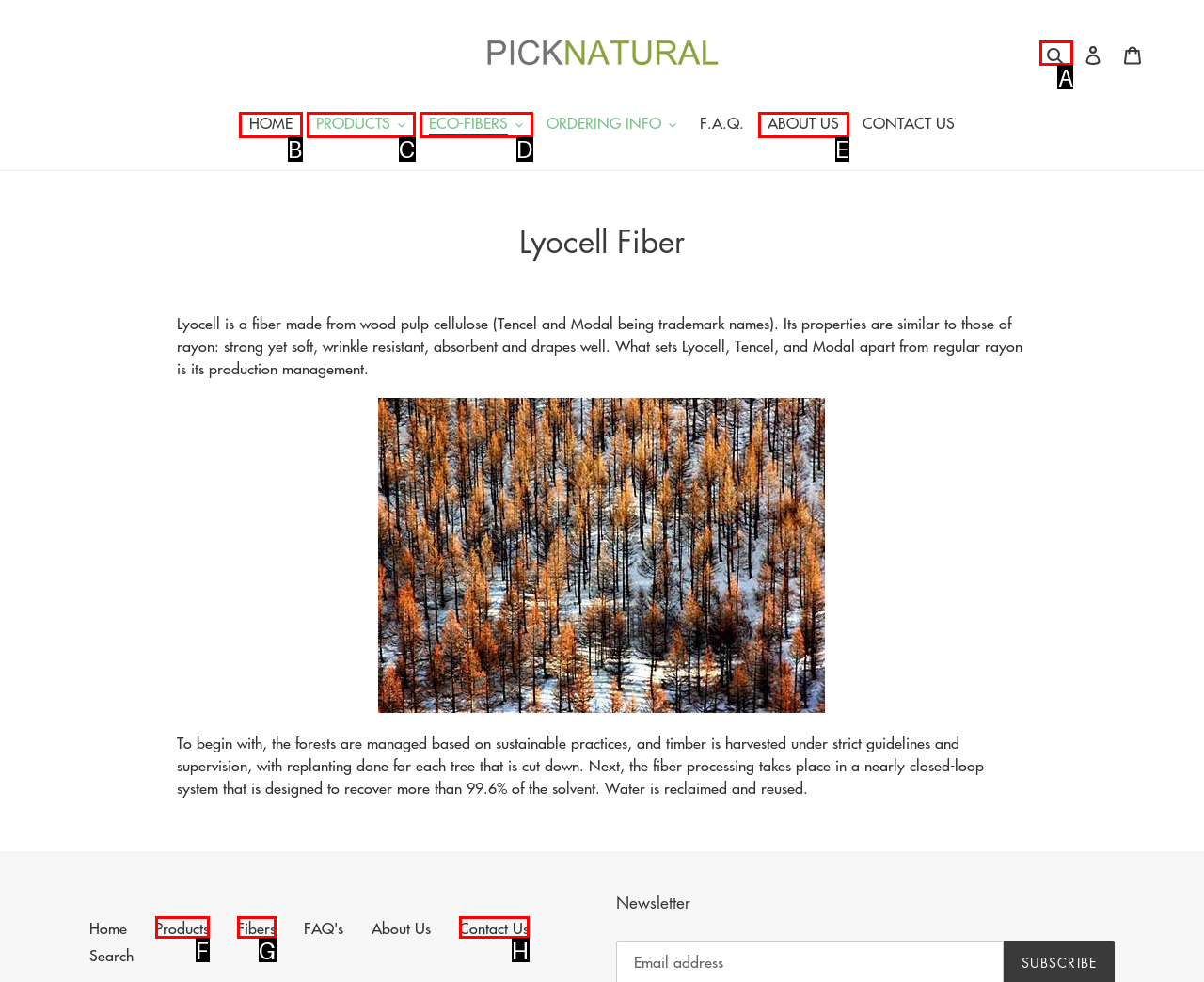Identify the letter of the UI element you should interact with to perform the task: Go to the 'HOME' page
Reply with the appropriate letter of the option.

B